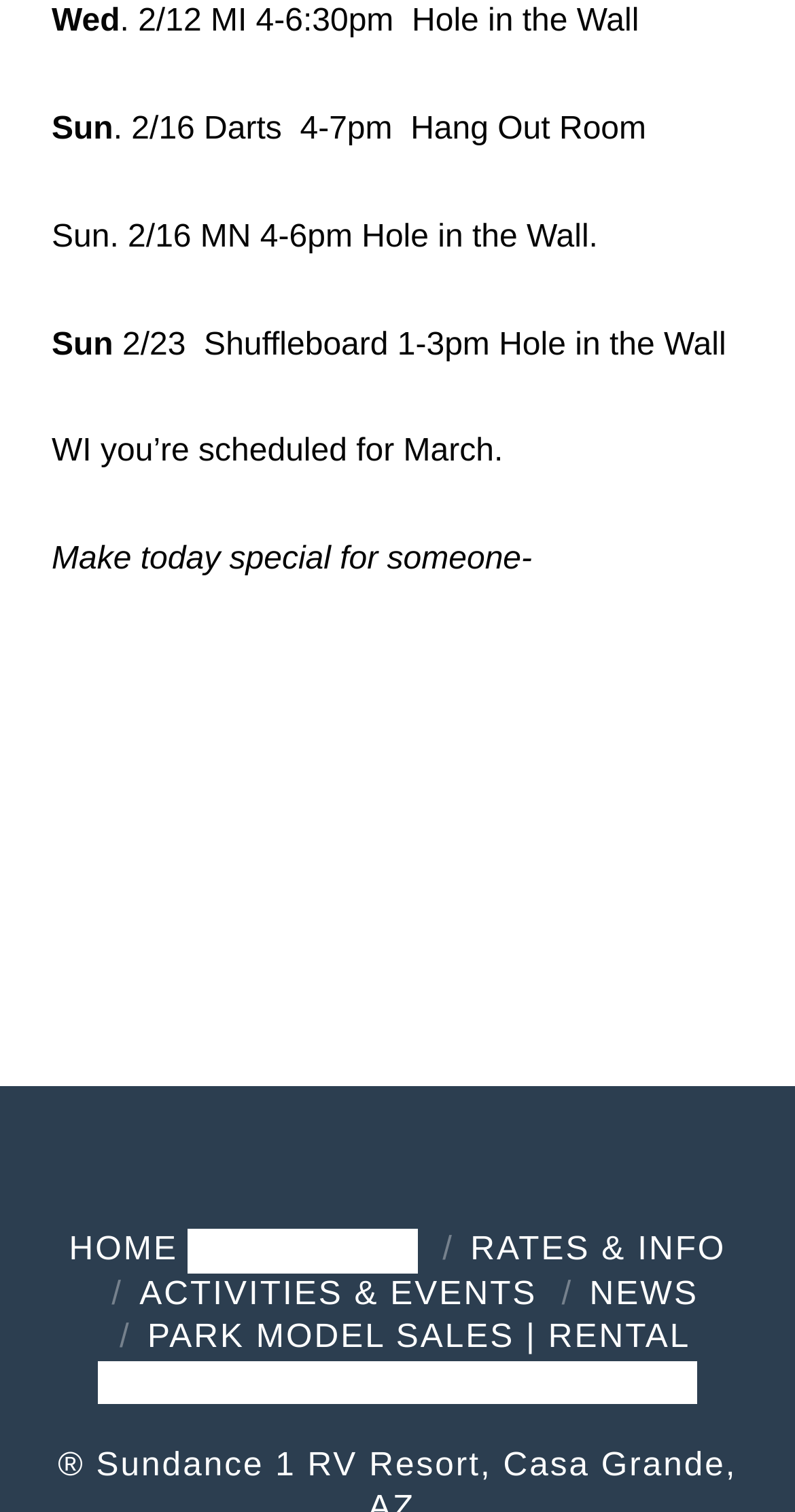Using the webpage screenshot, find the UI element described by ABOUT US. Provide the bounding box coordinates in the format (top-left x, top-left y, bottom-right x, bottom-right y), ensuring all values are floating point numbers between 0 and 1.

[0.29, 0.814, 0.526, 0.839]